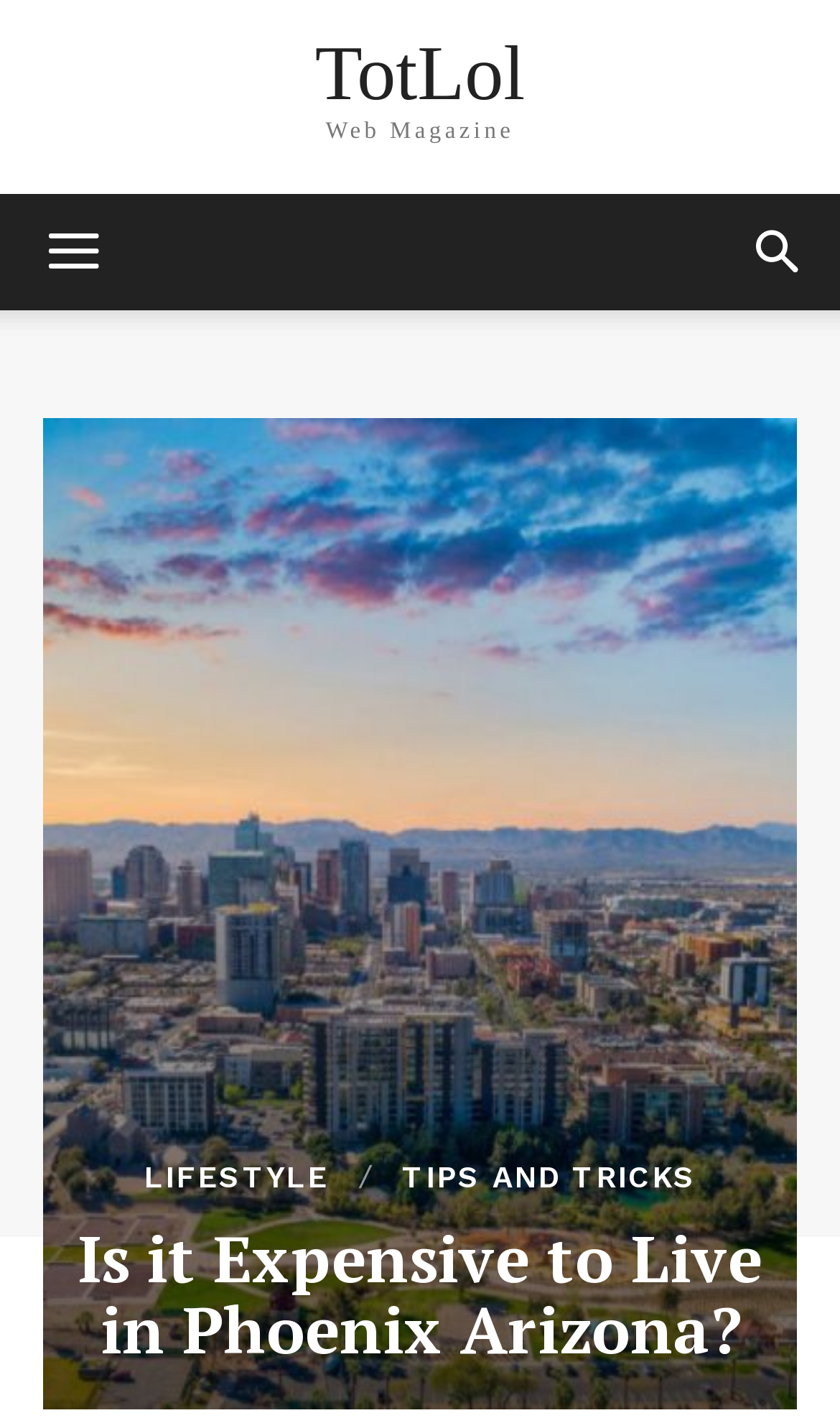Using the element description: "Tips and Tricks", determine the bounding box coordinates for the specified UI element. The coordinates should be four float numbers between 0 and 1, [left, top, right, bottom].

[0.478, 0.819, 0.829, 0.84]